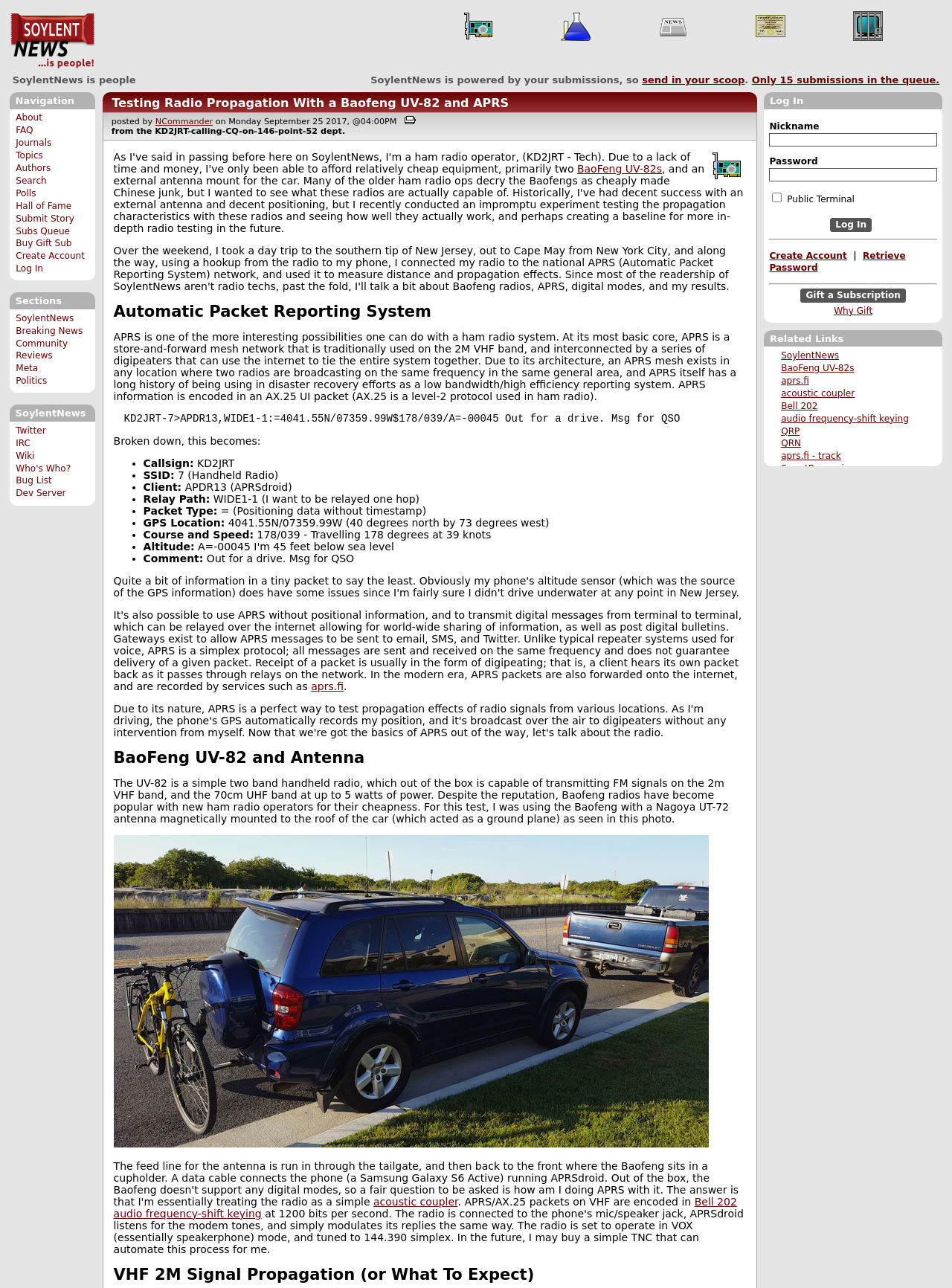How many links are there in the Navigation section?
Please provide a comprehensive answer based on the information in the image.

I counted the links in the Navigation section, which are About, FAQ, Journals, Topics, Authors, Search, Polls, Hall of Fame, and Submit Story, and found that there are 9 links in total.